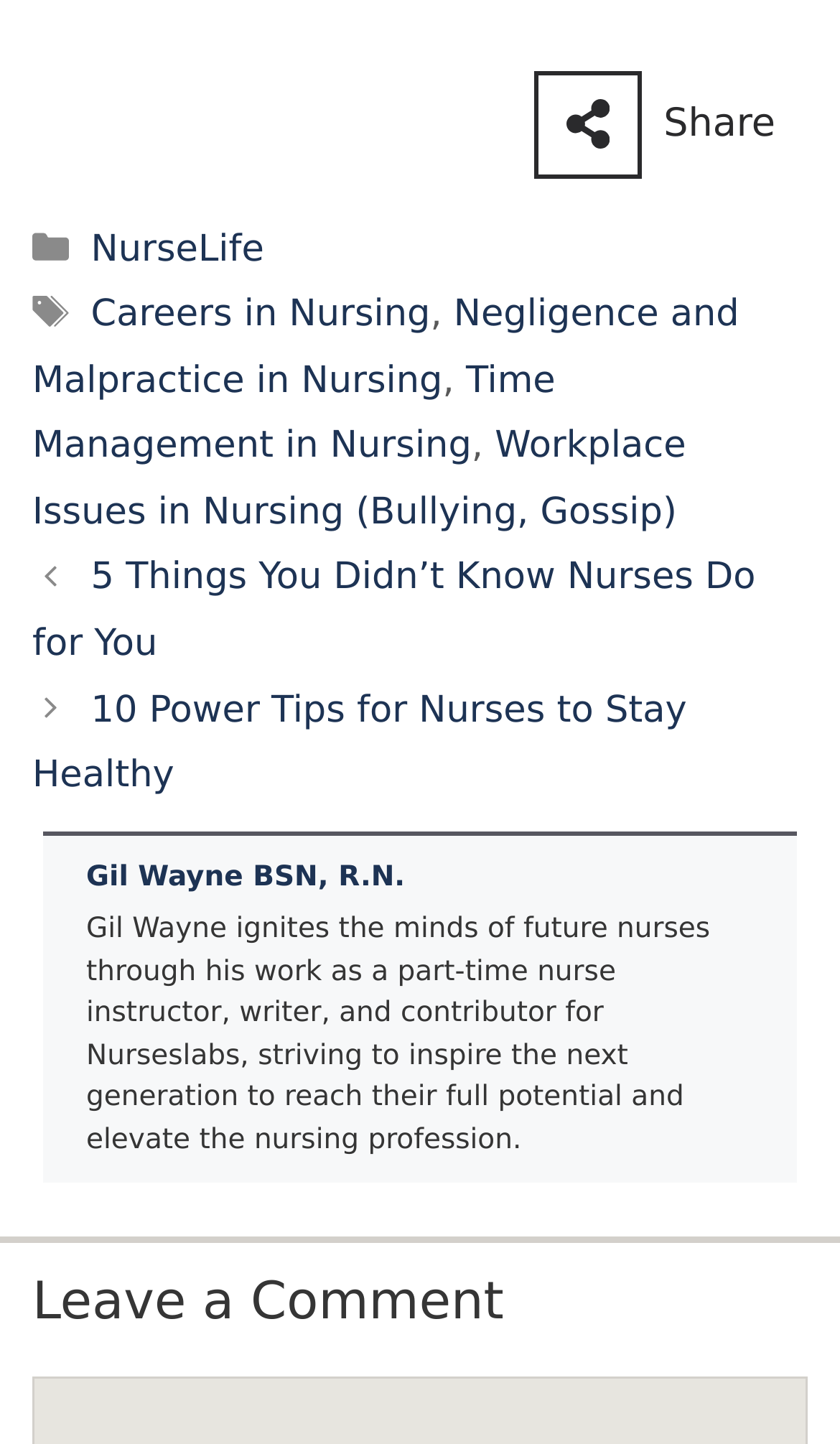Determine the bounding box coordinates of the region to click in order to accomplish the following instruction: "Visit the 'NurseLife' category". Provide the coordinates as four float numbers between 0 and 1, specifically [left, top, right, bottom].

[0.108, 0.668, 0.314, 0.697]